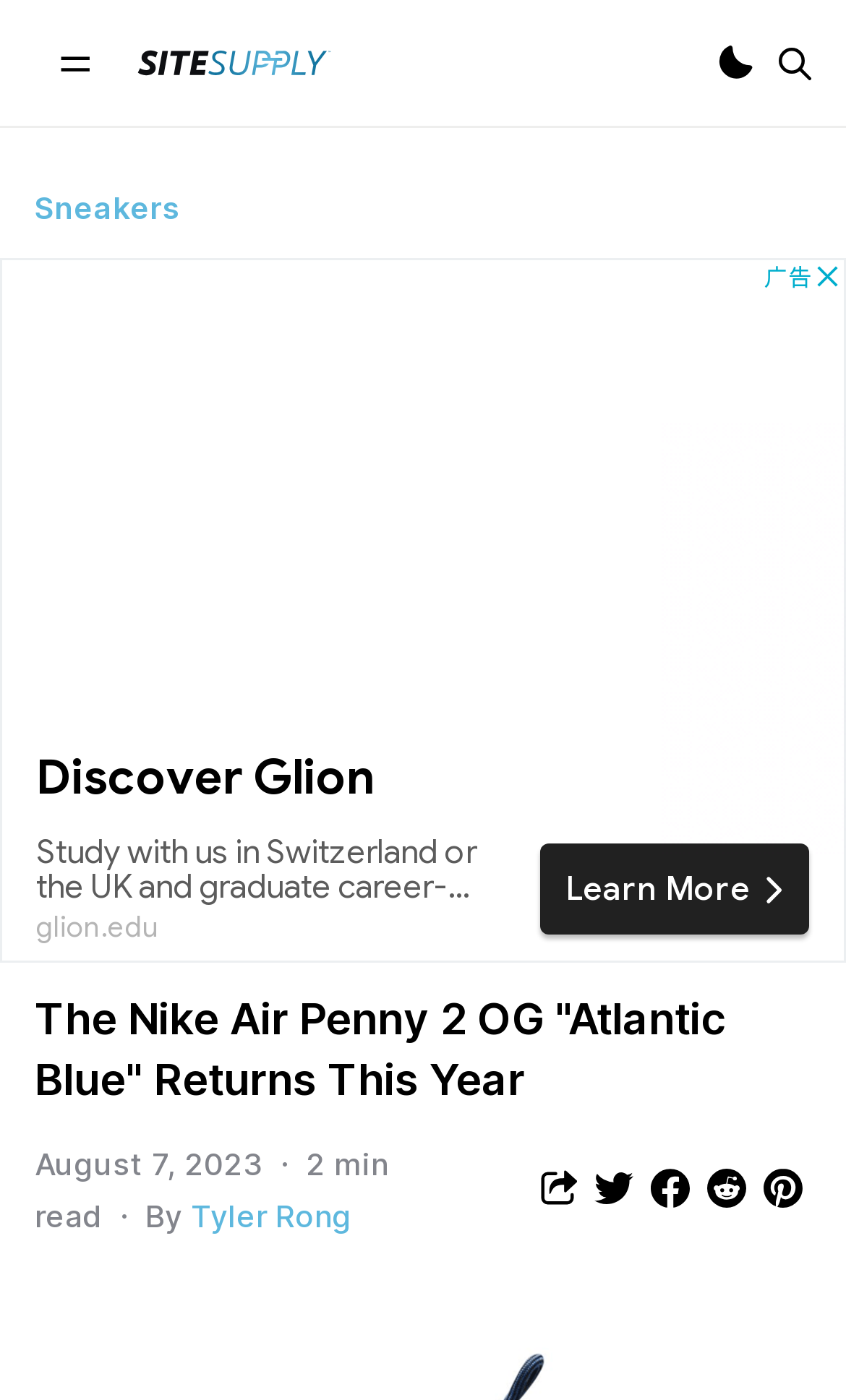Using the given description, provide the bounding box coordinates formatted as (top-left x, top-left y, bottom-right x, bottom-right y), with all values being floating point numbers between 0 and 1. Description: aria-label="Share article to Reddit"

[0.826, 0.829, 0.892, 0.869]